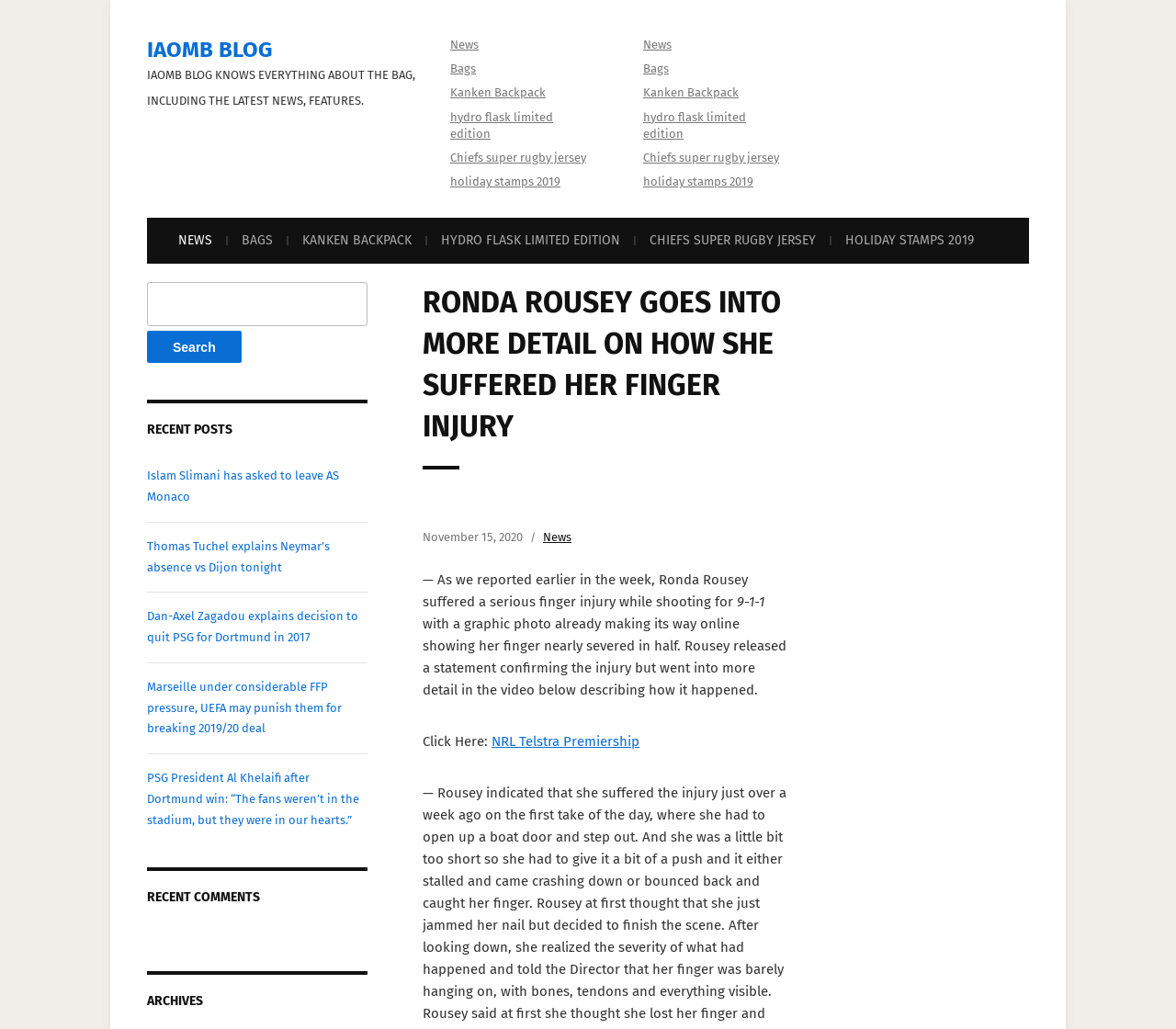How many recent posts are listed?
Using the screenshot, give a one-word or short phrase answer.

5